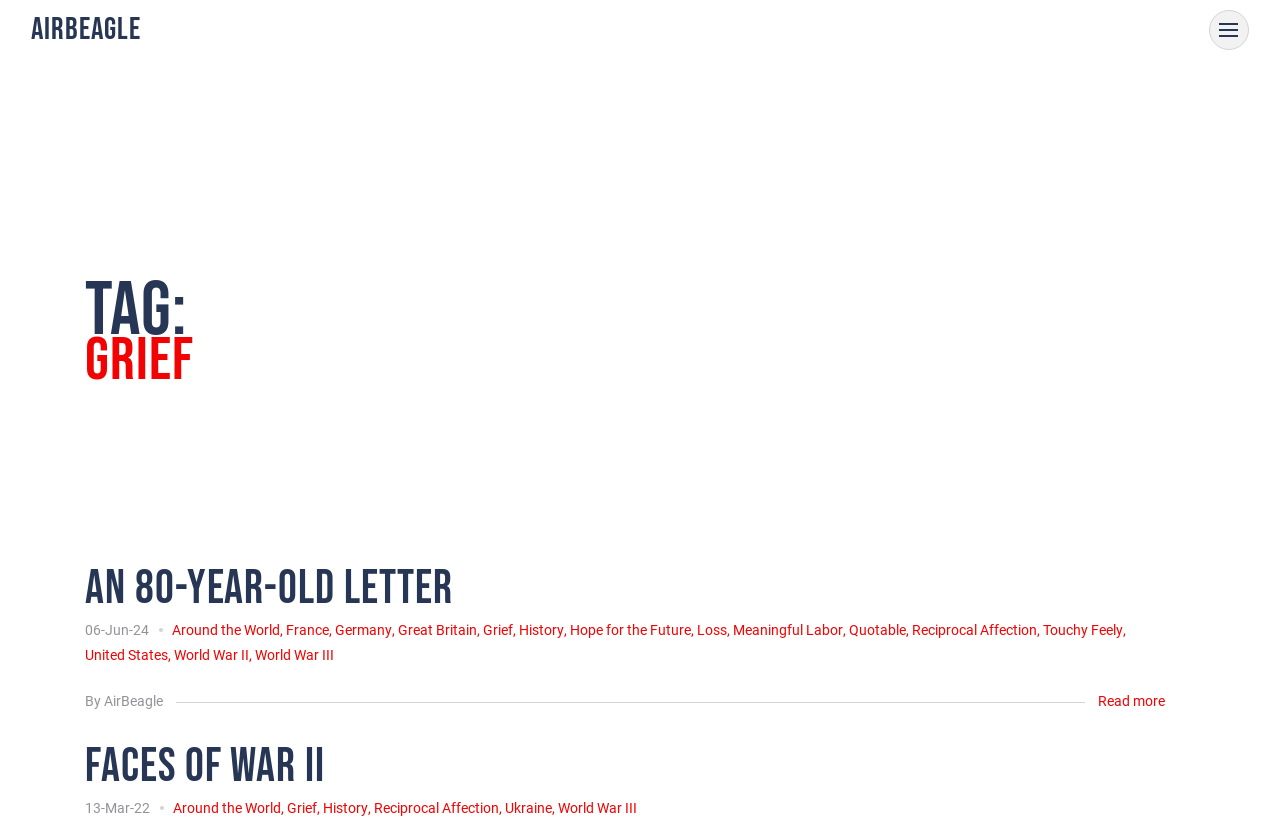Please identify the bounding box coordinates of where to click in order to follow the instruction: "Click on the 'Staff' link".

None